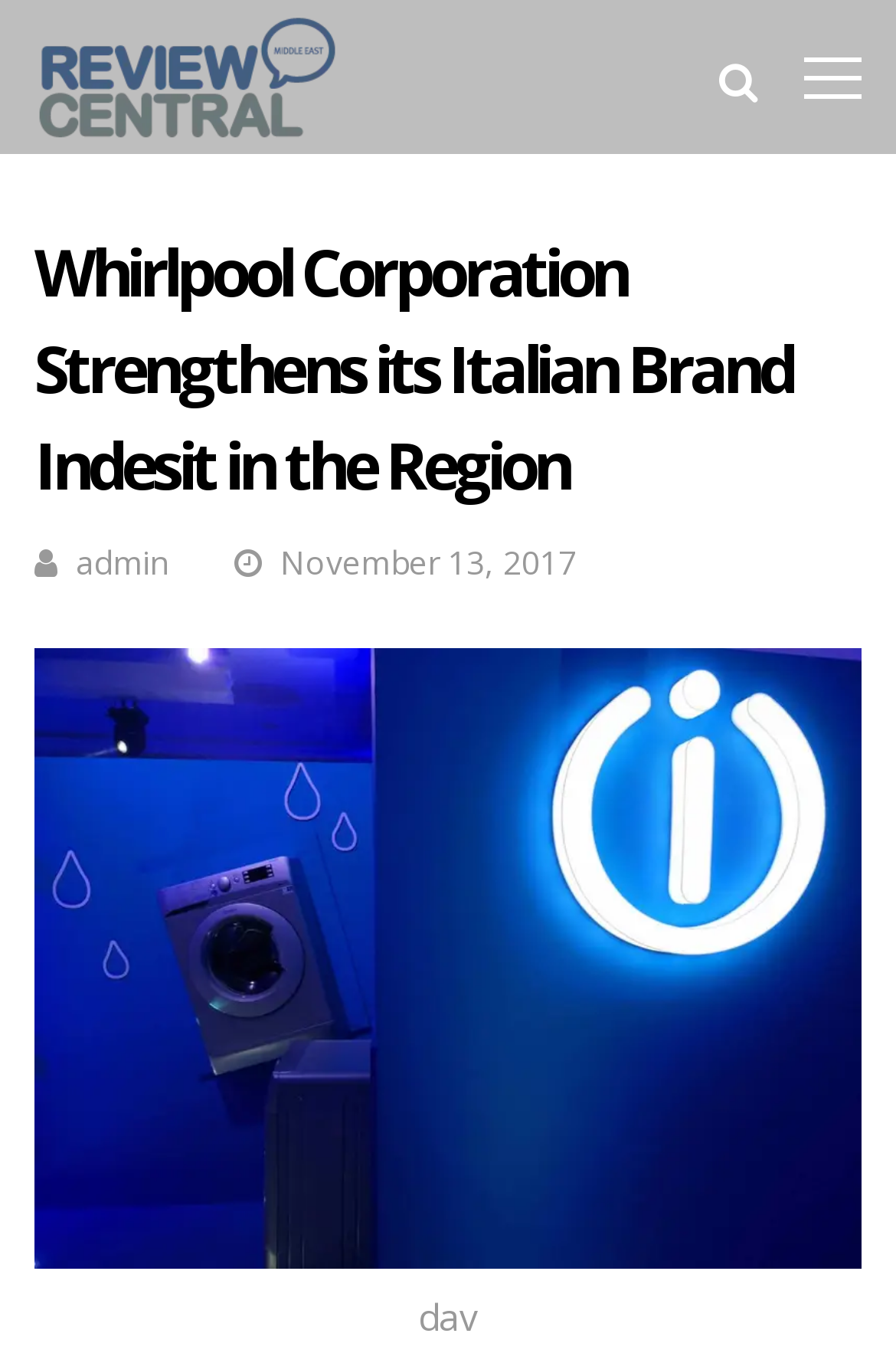Write an exhaustive caption that covers the webpage's main aspects.

The webpage appears to be an article or news page, with a focus on Whirlpool Corporation's event in Marrakech, Morocco. At the top-left corner, there is a link to "Review Central Middle East" accompanied by an image with the same name. Below this, there is a large header section that spans almost the entire width of the page, containing the title "Whirlpool Corporation Strengthens its Italian Brand Indesit in the Region". 

To the right of the title, there is a link to "admin" and a timestamp indicating the article was published on November 13, 2017. At the bottom-right corner, there is a small piece of text that reads "dav", possibly indicating the author's name.